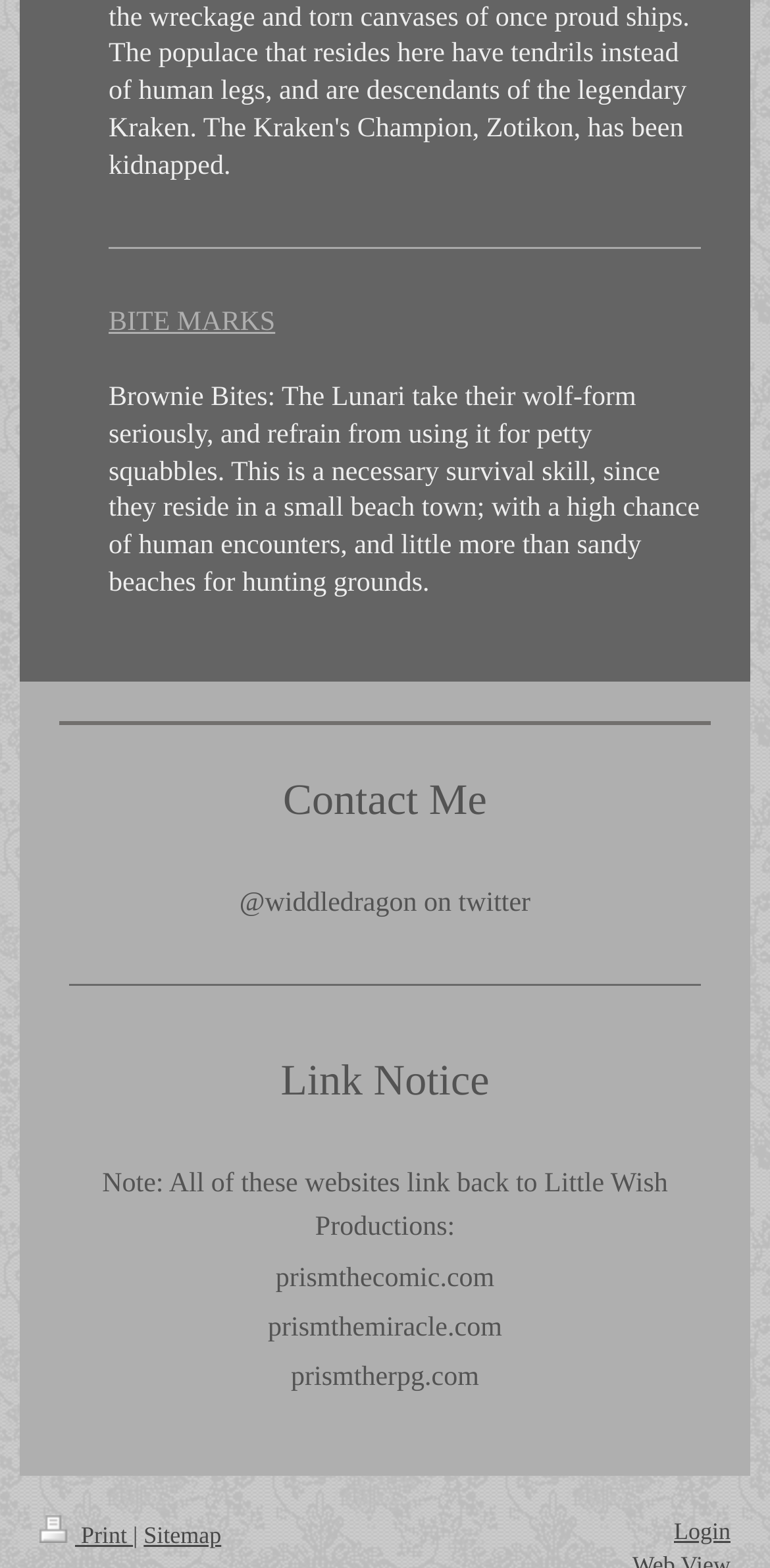Predict the bounding box of the UI element based on the description: "Back to top". The coordinates should be four float numbers between 0 and 1, formatted as [left, top, right, bottom].

None